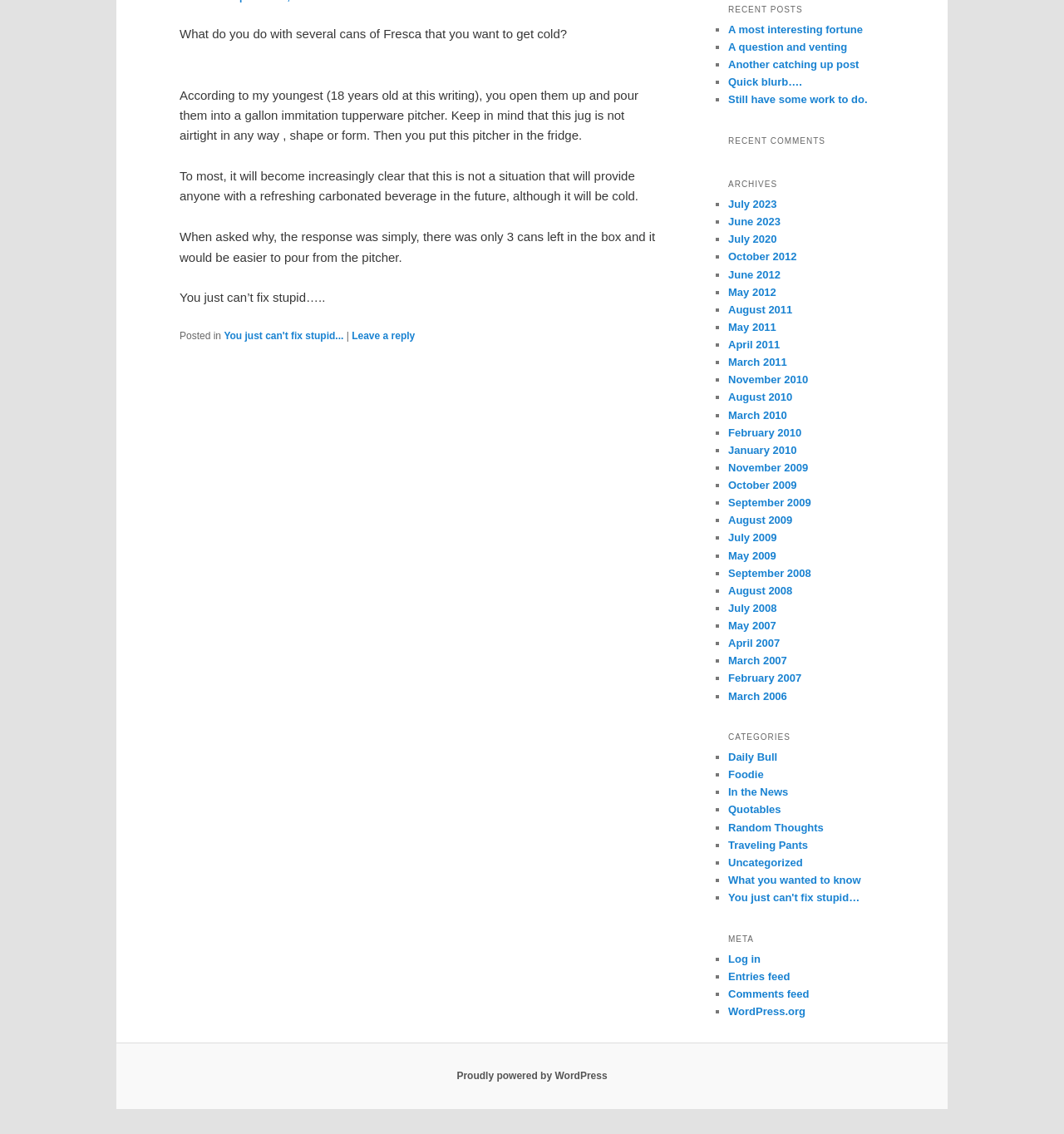Provide the bounding box coordinates of the HTML element this sentence describes: "01869 226760". The bounding box coordinates consist of four float numbers between 0 and 1, i.e., [left, top, right, bottom].

None